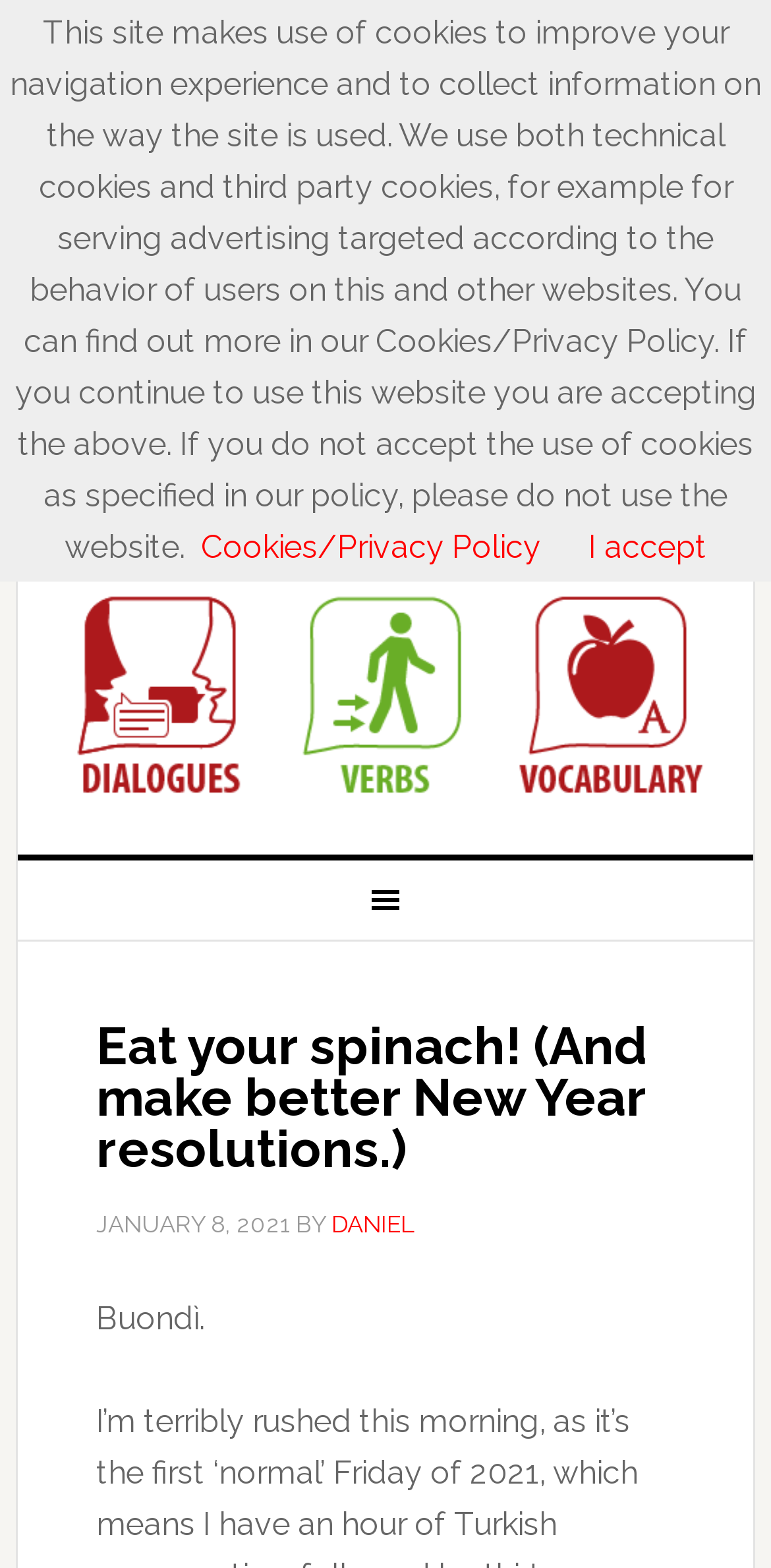Give a succinct answer to this question in a single word or phrase: 
What is the name of the online club?

ONLINE ITALIAN CLUB